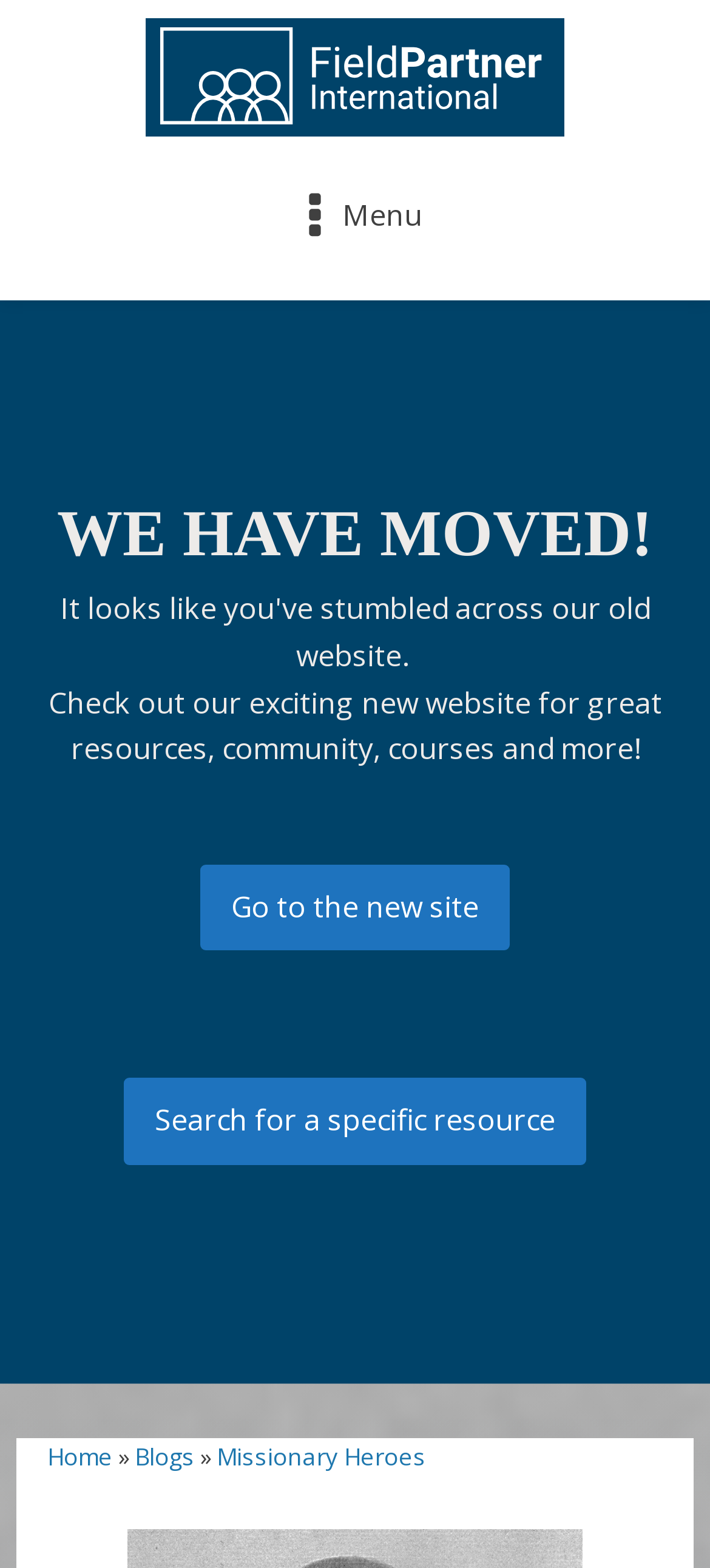Generate a comprehensive caption for the webpage you are viewing.

The webpage is about James Gilmour, a FieldPartner International, and his decade of perseverance. At the top of the page, there is a link on the left side, accompanied by an SVG icon with an ellipsis-v symbol on the right side. Next to the icon is a "Menu" text. 

Below these elements, a prominent heading "WE HAVE MOVED!" is displayed, taking up most of the page's width. Underneath the heading, a paragraph of text explains that the website has moved to a new location, offering resources, community, courses, and more. 

There are two call-to-action links below the paragraph: "Go to the new site" and "Search for a specific resource". These links are positioned side by side, with the first one being slightly more to the left. 

At the very bottom of the page, there is a navigation menu with three links: "Home" on the left, followed by a "»" symbol, and then "Blogs" and "Missionary Heroes" links. These links are aligned horizontally and take up about half of the page's width.